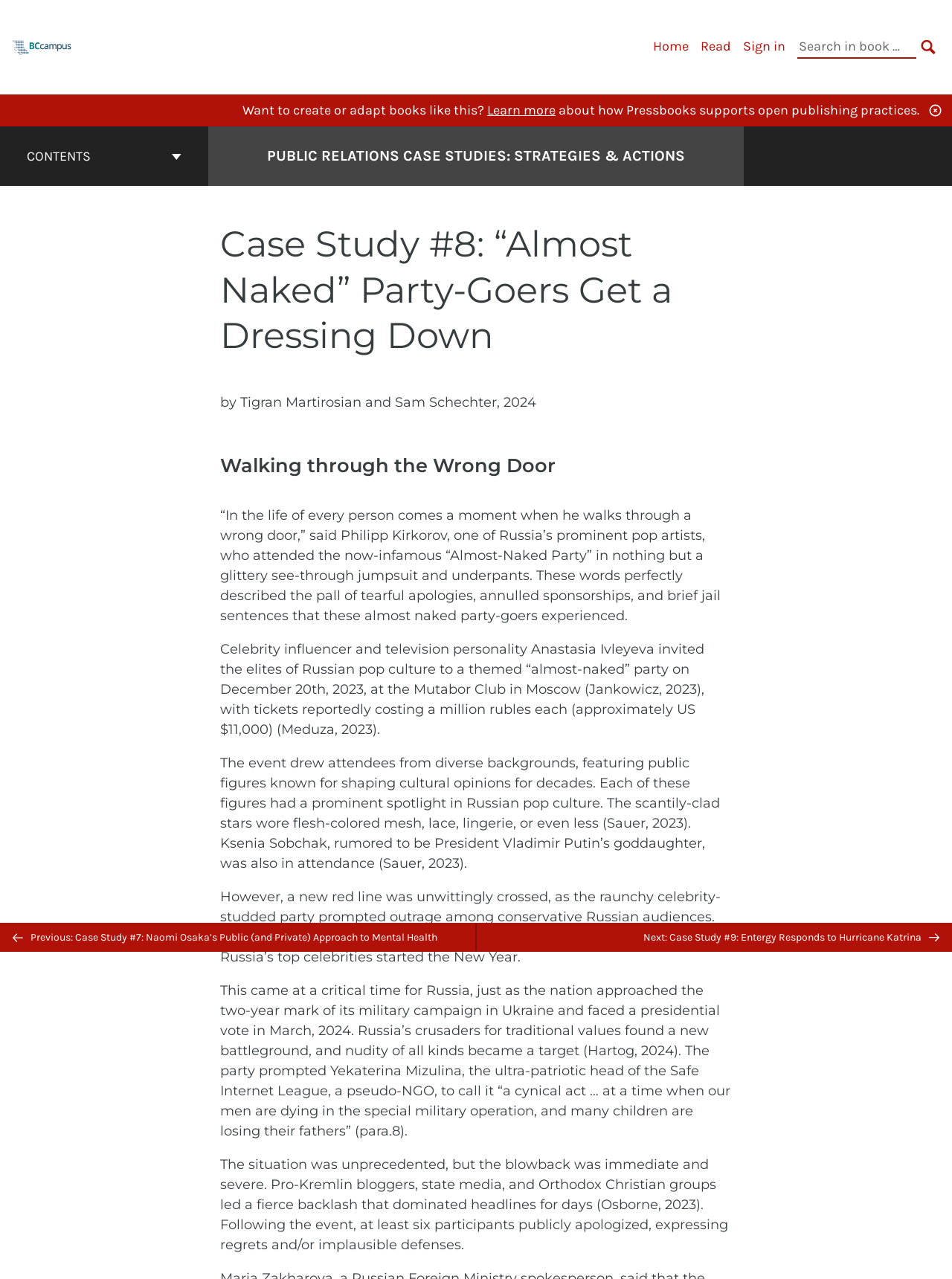Identify and provide the bounding box for the element described by: "Back to top".

[0.484, 0.694, 0.516, 0.717]